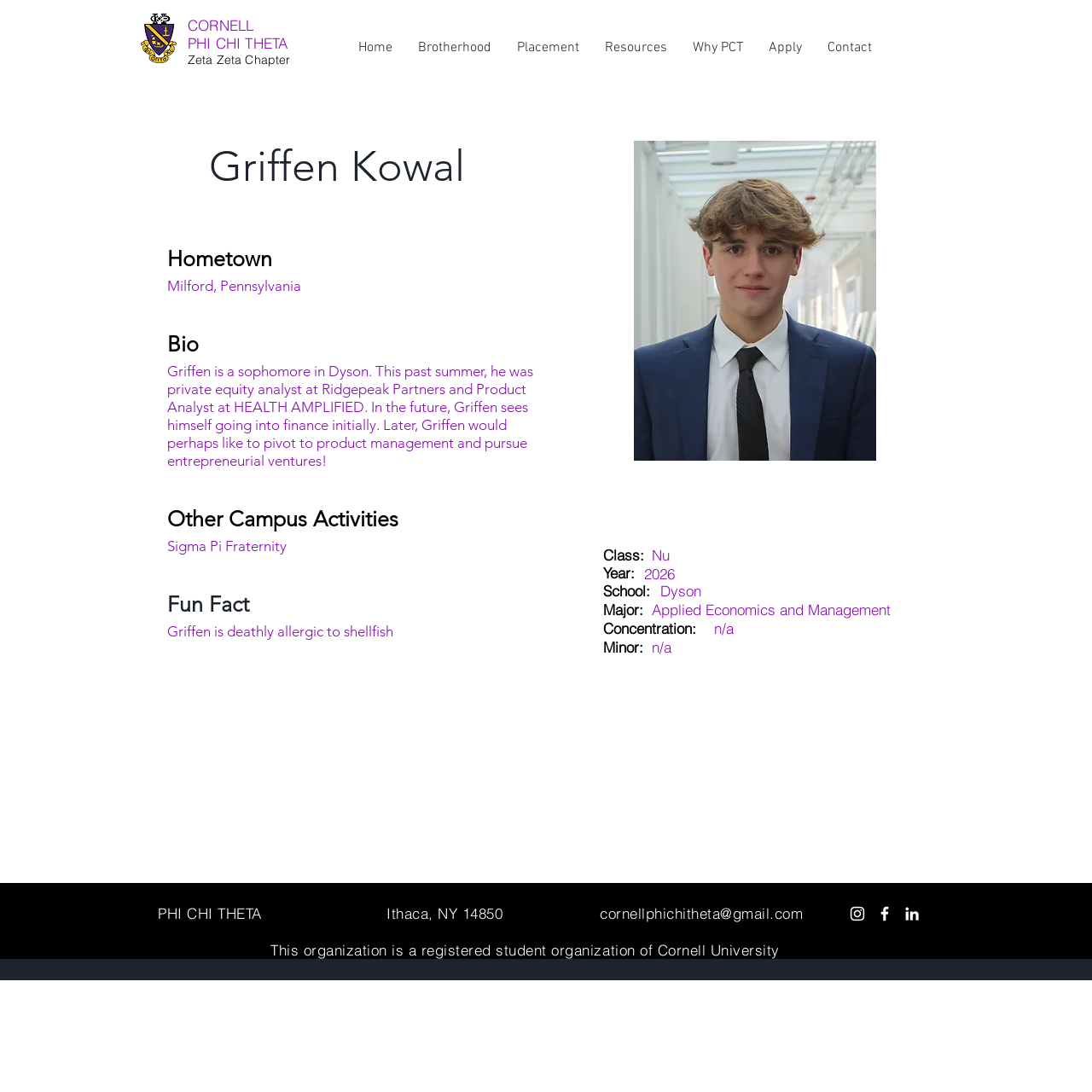Specify the bounding box coordinates of the area to click in order to execute this command: 'check the address'. The coordinates should consist of four float numbers ranging from 0 to 1, and should be formatted as [left, top, right, bottom].

None